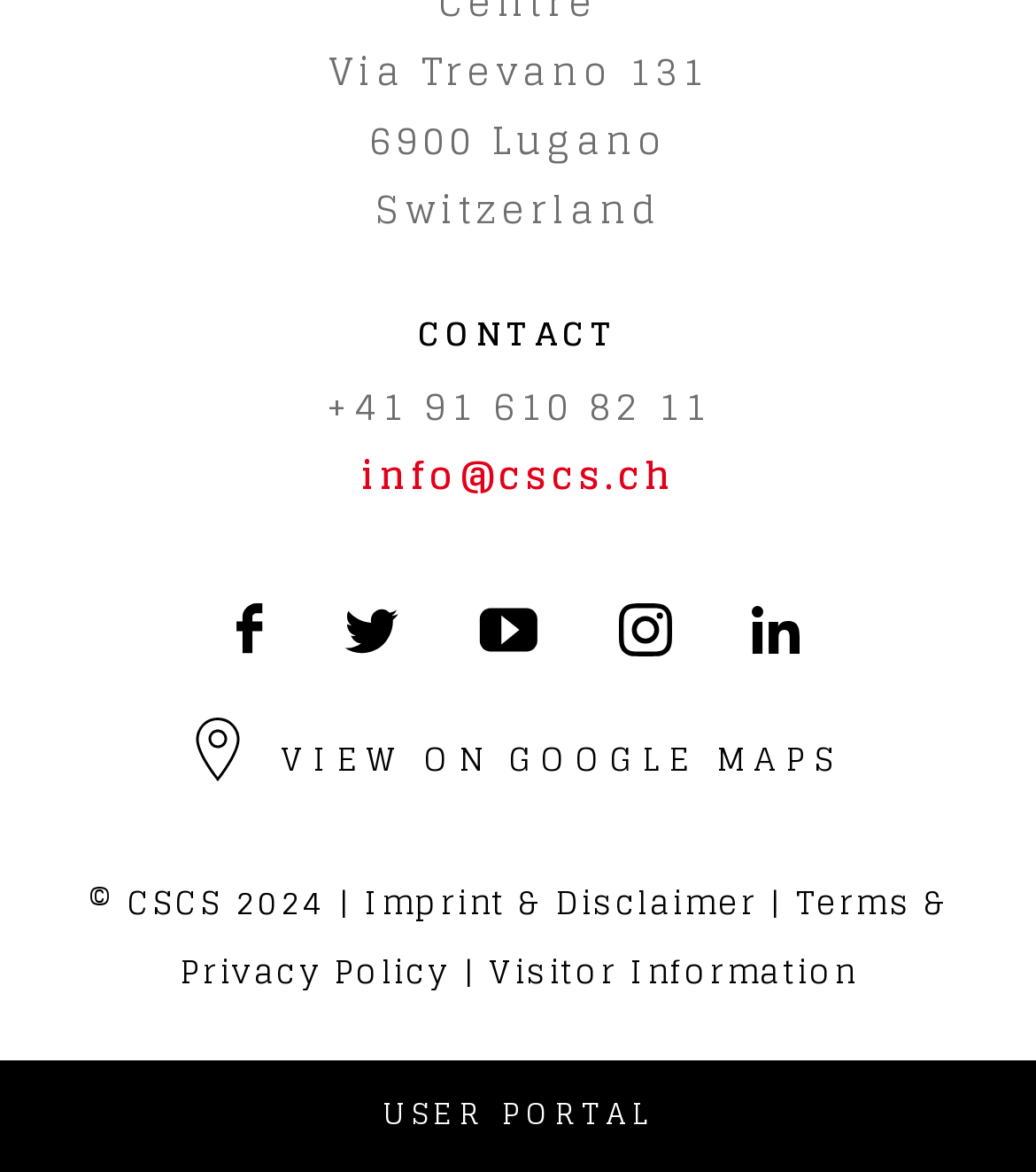What is the purpose of the 'VIEW ON GOOGLE MAPS' link?
Provide an in-depth and detailed answer to the question.

The link 'VIEW ON GOOGLE MAPS' is located below the address and is likely intended to allow users to view the location of CSCS on Google Maps.